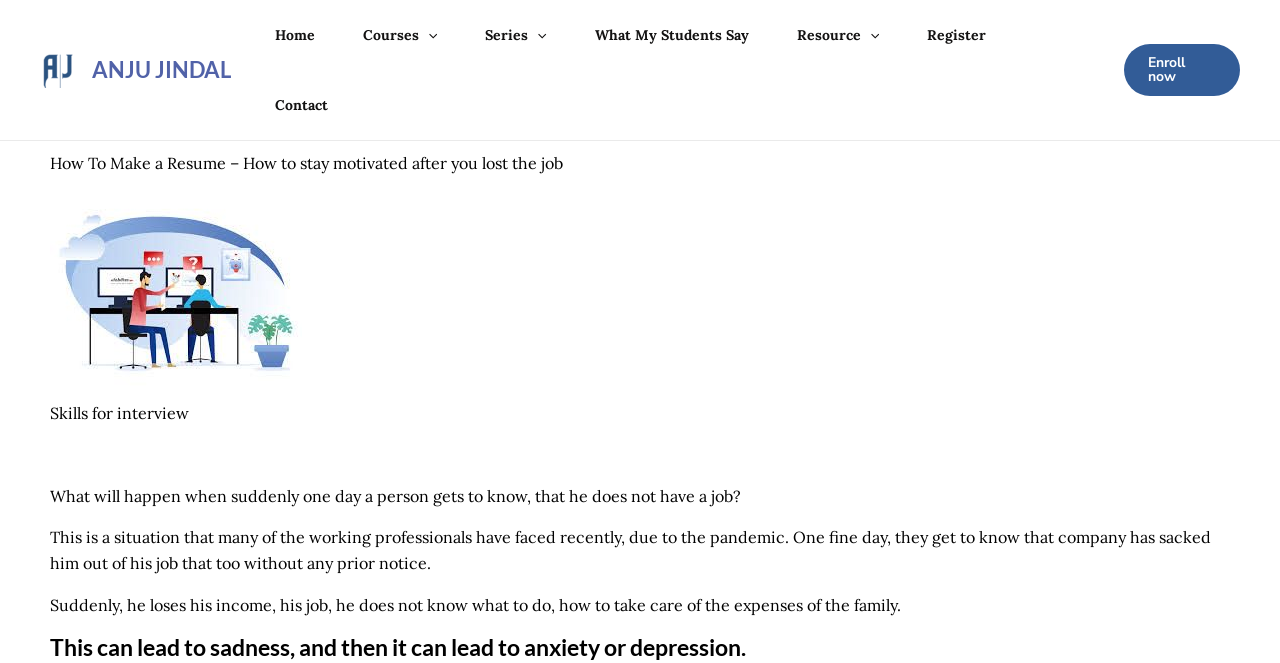Use the details in the image to answer the question thoroughly: 
What is the theme of the webpage content?

The webpage content discusses the situation of suddenly losing a job and the emotional impact it can have, as well as how to stay motivated in such a situation. This suggests that the theme of the webpage content is related to job loss and motivation.